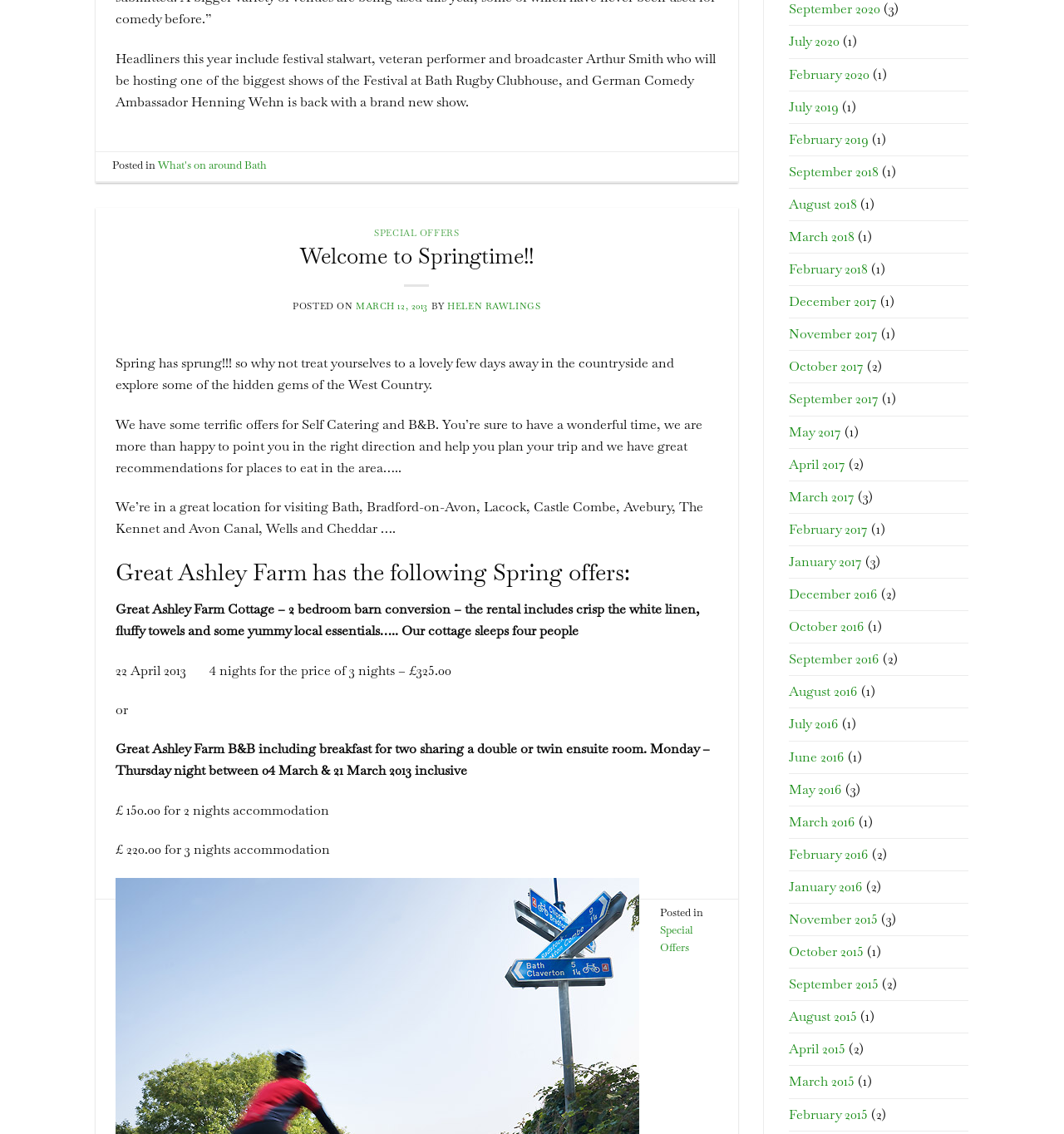Please locate the bounding box coordinates of the element that should be clicked to complete the given instruction: "Click on 'What's on around Bath'".

[0.148, 0.139, 0.25, 0.152]